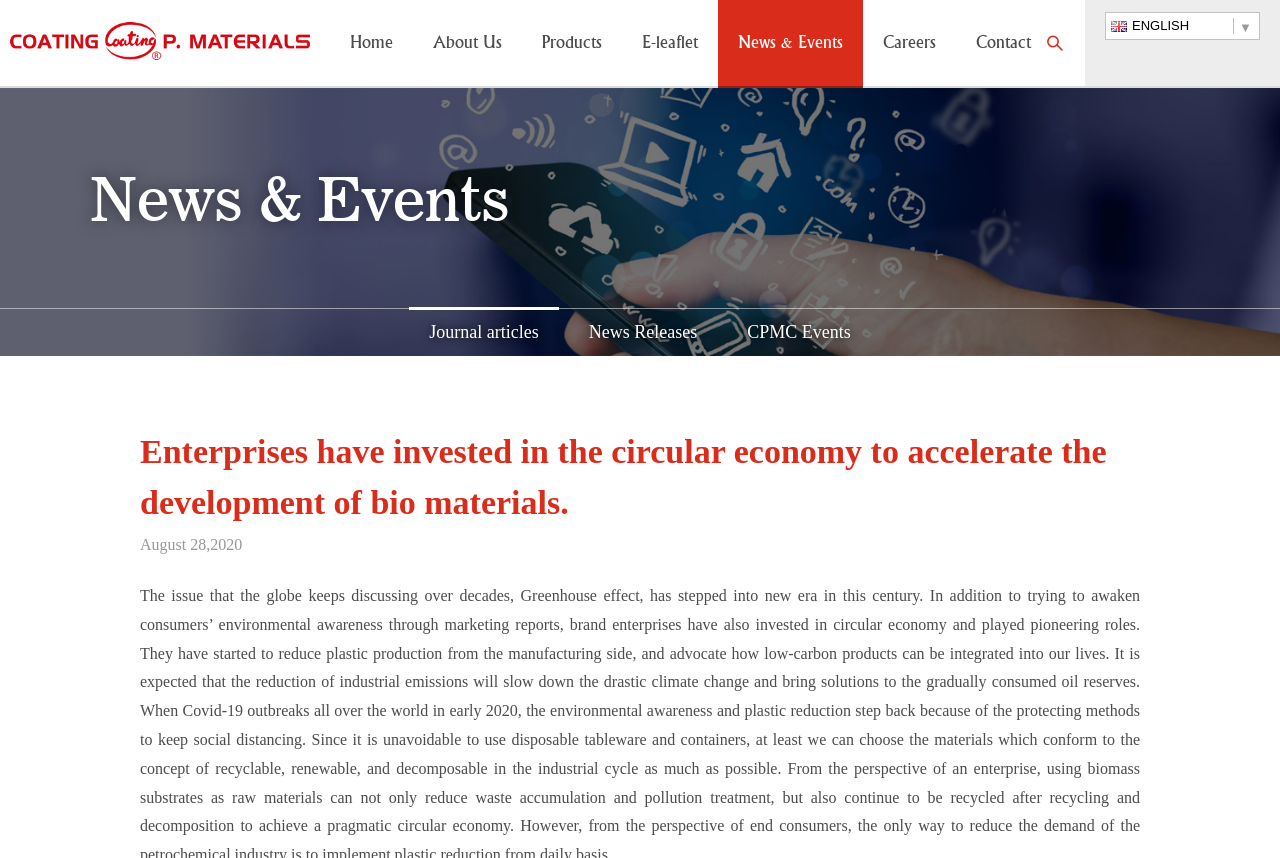Please locate the bounding box coordinates of the element that should be clicked to achieve the given instruction: "Search for something".

[0.836, 0.033, 0.865, 0.068]